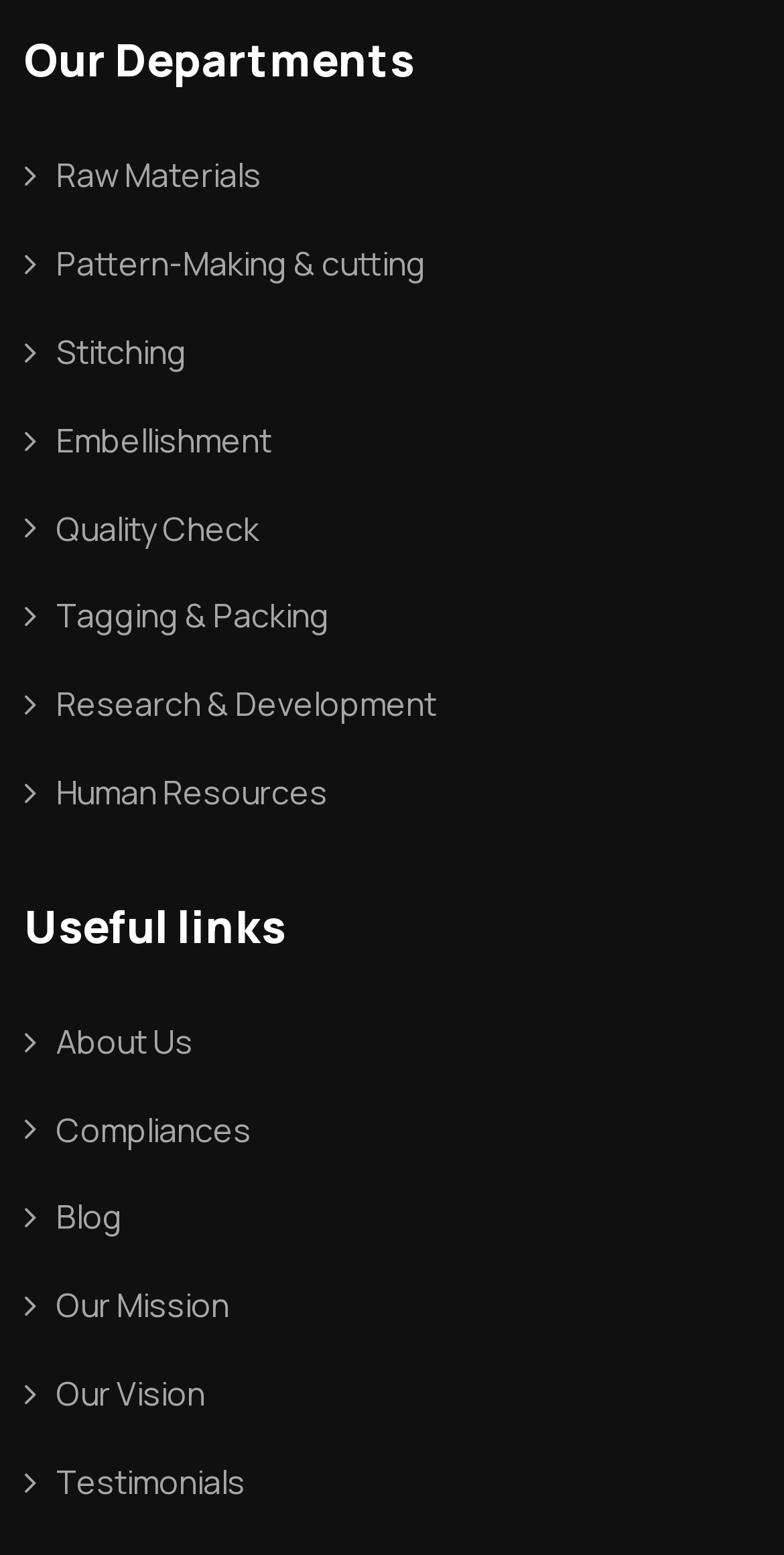Locate the bounding box coordinates of the item that should be clicked to fulfill the instruction: "Explore the Human Resources department".

[0.031, 0.494, 0.418, 0.527]